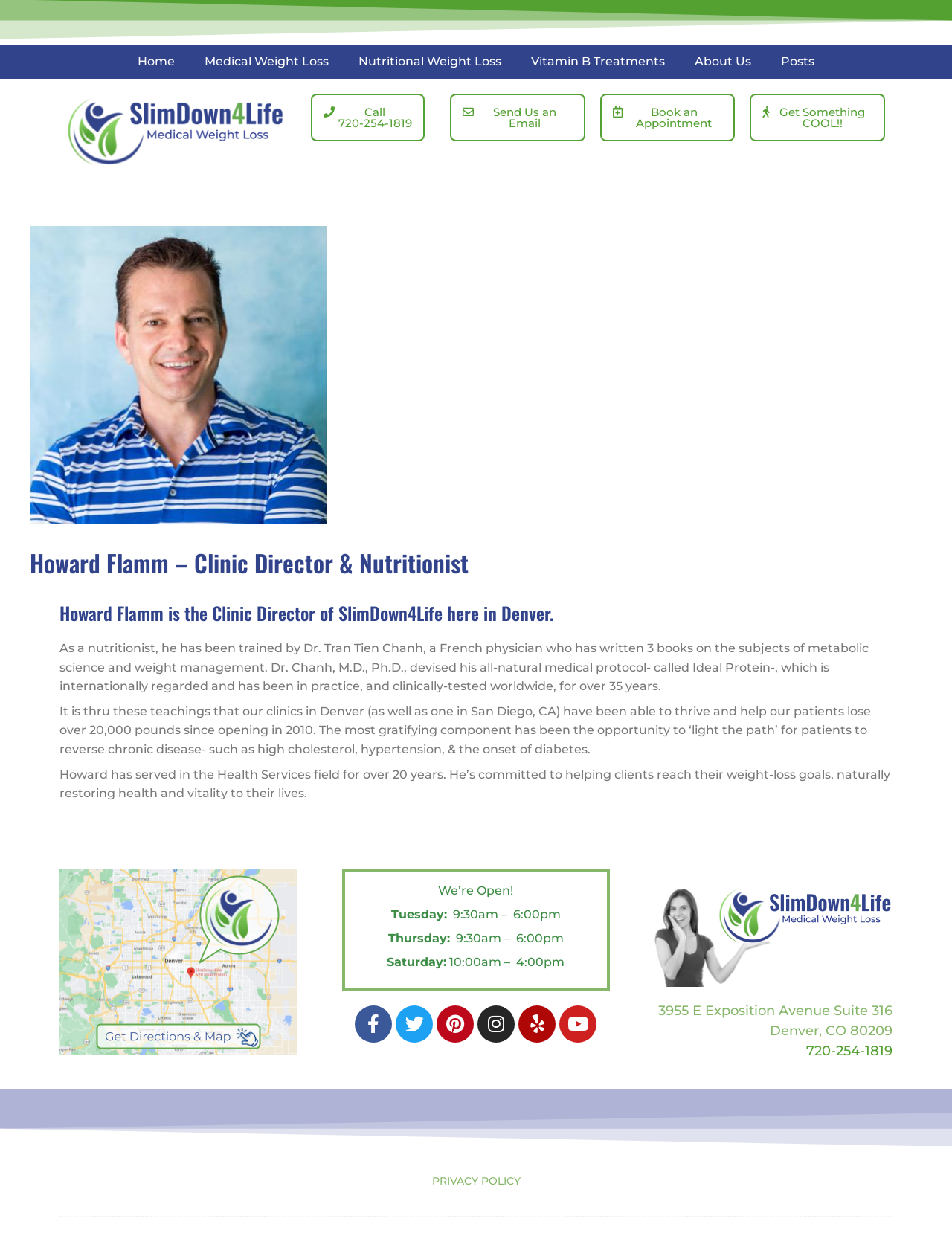Locate the bounding box coordinates of the clickable element to fulfill the following instruction: "Call 720-254-1819". Provide the coordinates as four float numbers between 0 and 1 in the format [left, top, right, bottom].

[0.326, 0.076, 0.446, 0.114]